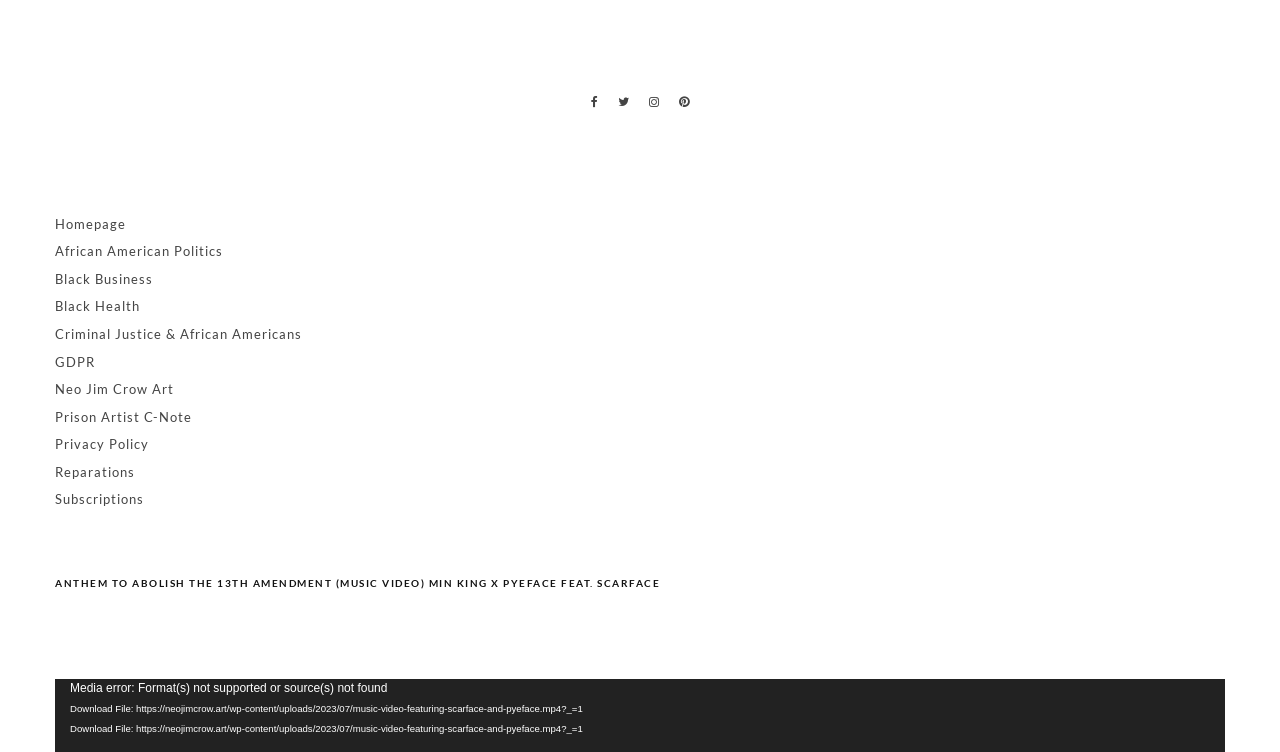What is the topic of the music video?
Please respond to the question with a detailed and informative answer.

I looked at the heading of the webpage, which is 'ANTHEM TO ABOLISH THE 13TH AMENDMENT (MUSIC VIDEO) MIN KING X PYEFACE FEAT. SCARFACE', and determined that the topic of the music video is the 13th Amendment.